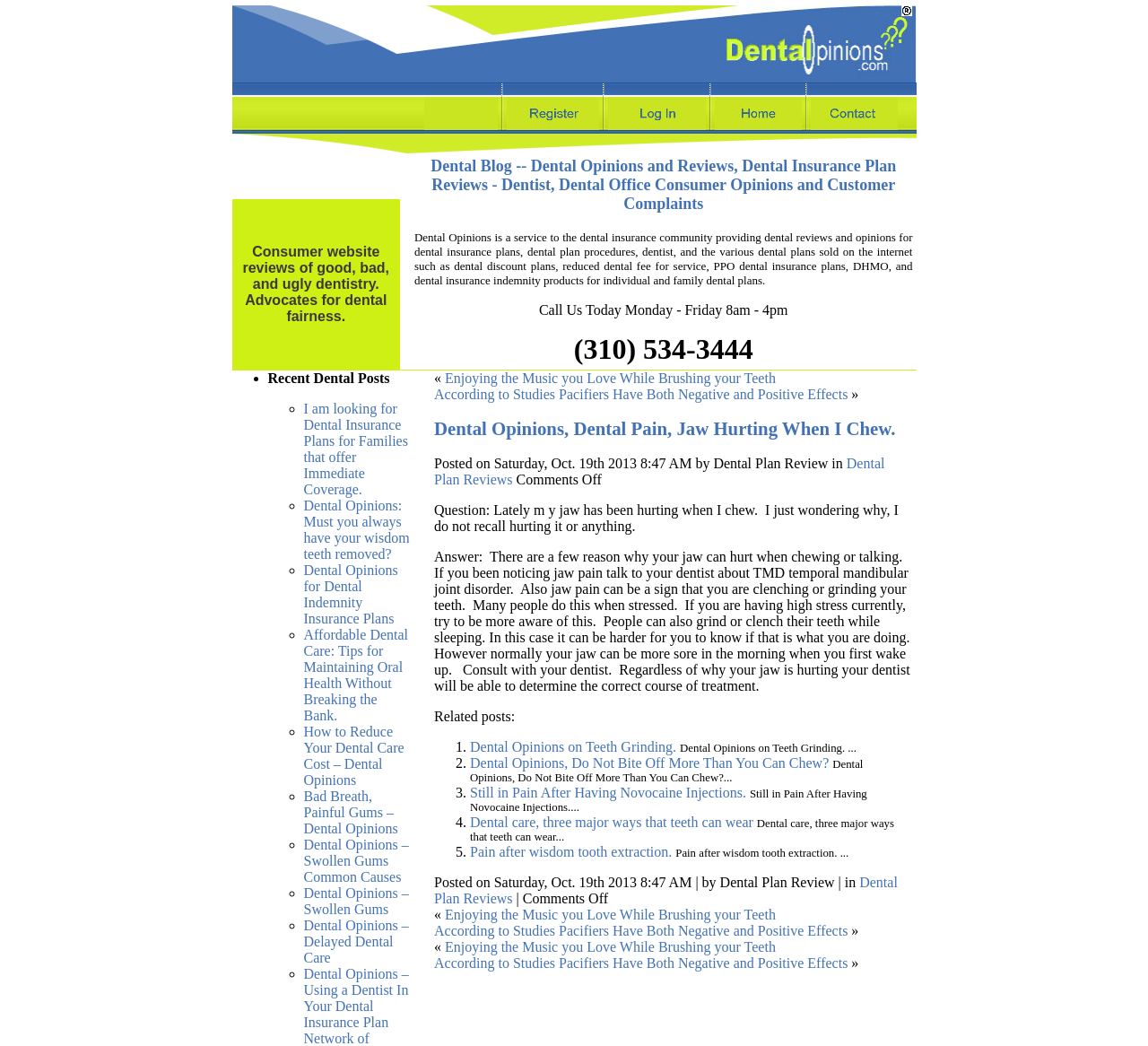Find the bounding box coordinates of the clickable area required to complete the following action: "View the 'Dental Opinions, Dental Pain, Jaw Hurting When I Chew.' post".

[0.378, 0.4, 0.793, 0.421]